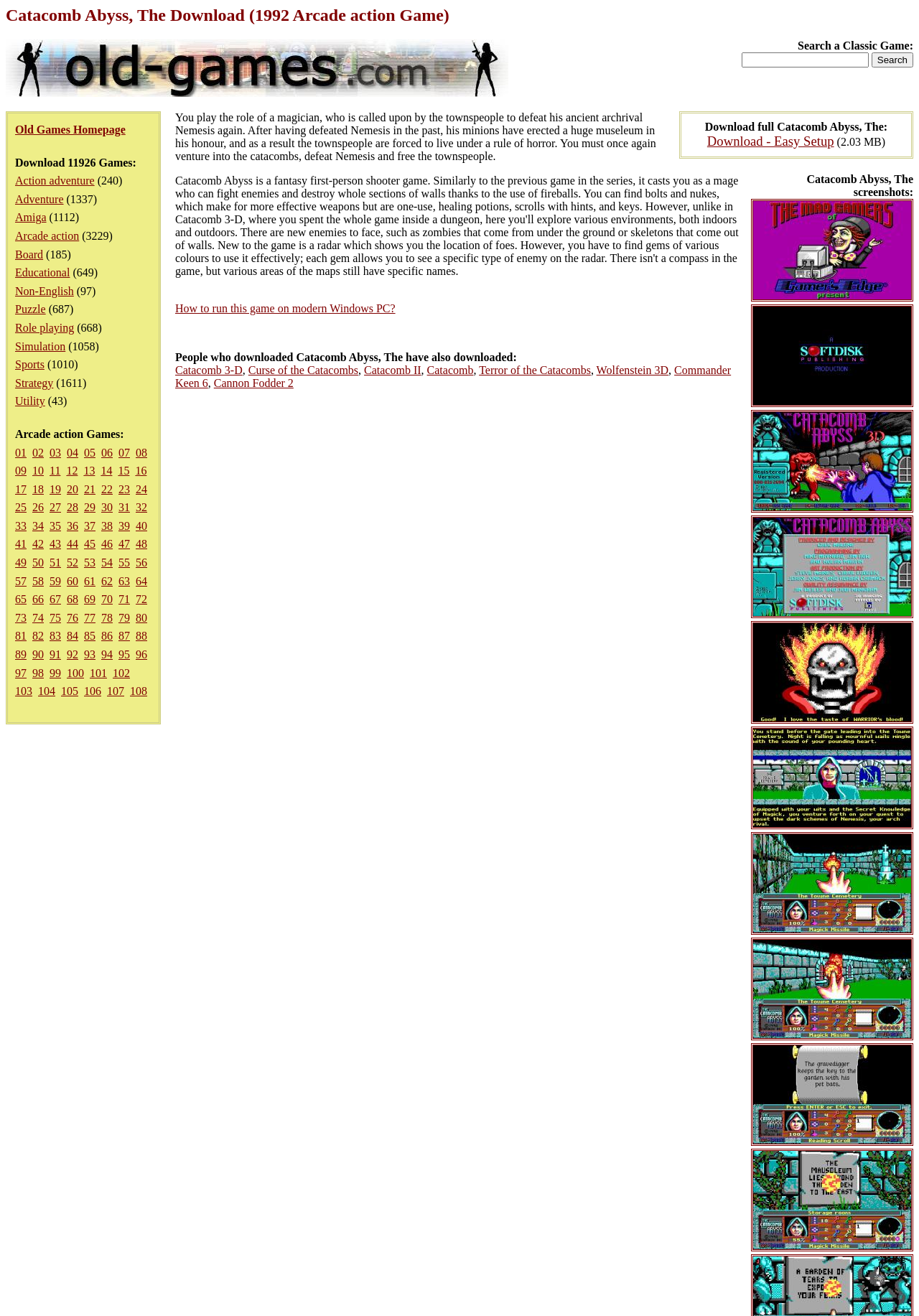Find the bounding box coordinates for the element that must be clicked to complete the instruction: "Search a classic game". The coordinates should be four float numbers between 0 and 1, indicated as [left, top, right, bottom].

[0.807, 0.04, 0.945, 0.051]